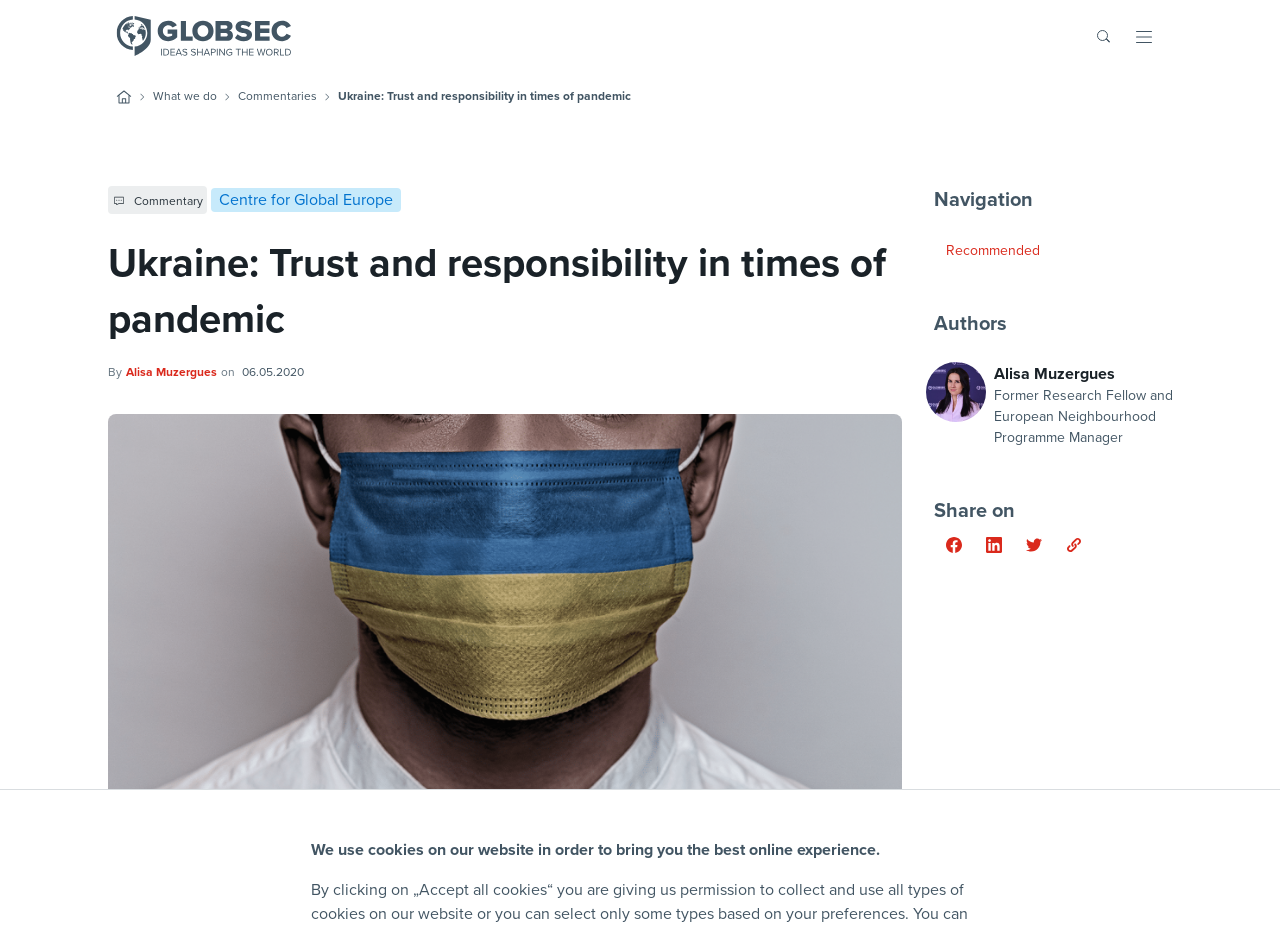What is the topic of the article?
Provide a detailed and well-explained answer to the question.

The topic of the article is about Ukraine and the pandemic, specifically discussing trust and responsibility in times of pandemic, as indicated by the heading 'Ukraine: Trust and responsibility in times of pandemic'.